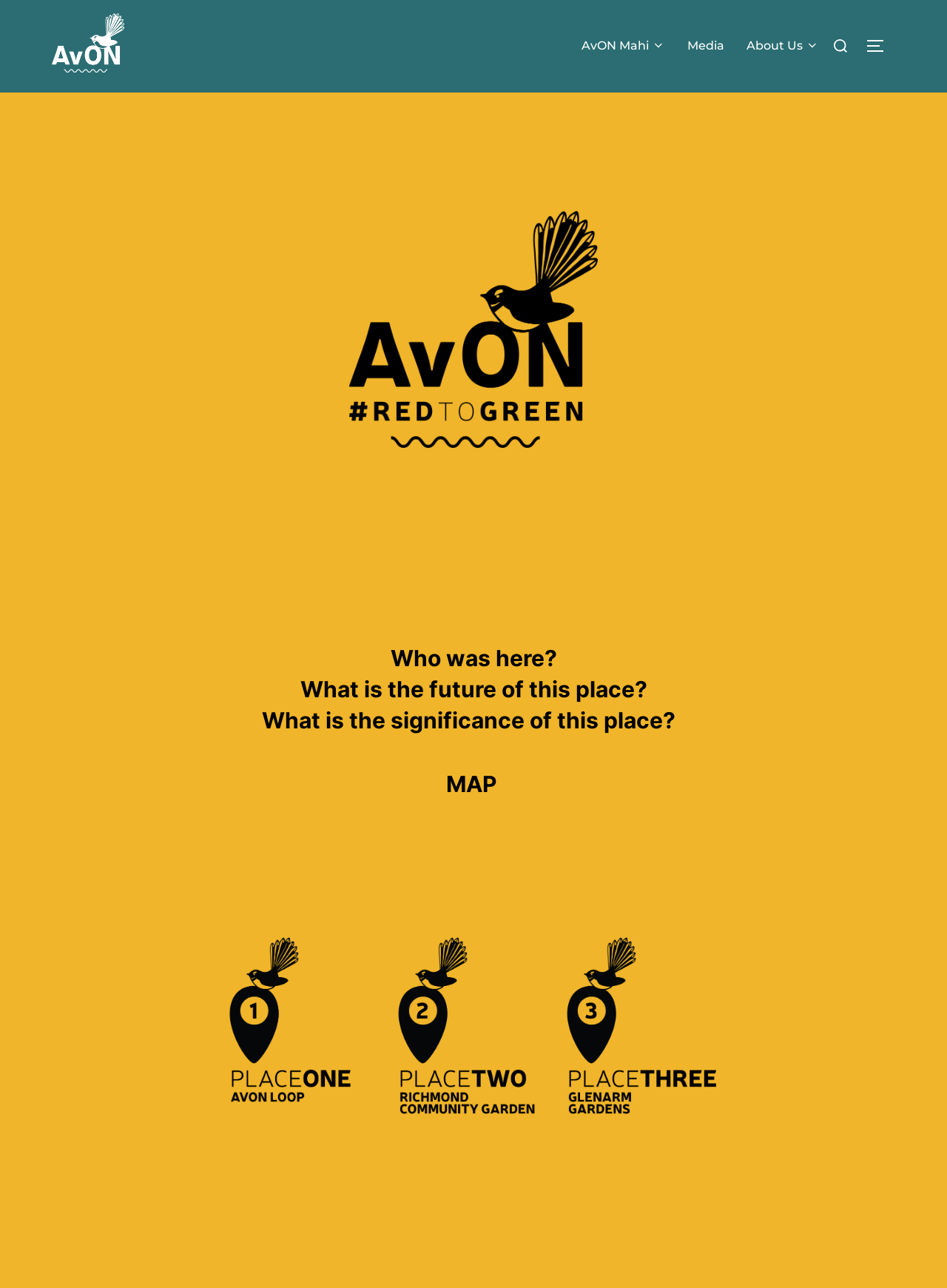How many links are in the top horizontal menu?
Using the image, provide a detailed and thorough answer to the question.

I counted the links in the top horizontal menu and found three links: 'AvON Mahi', 'Media', and 'About Us'.